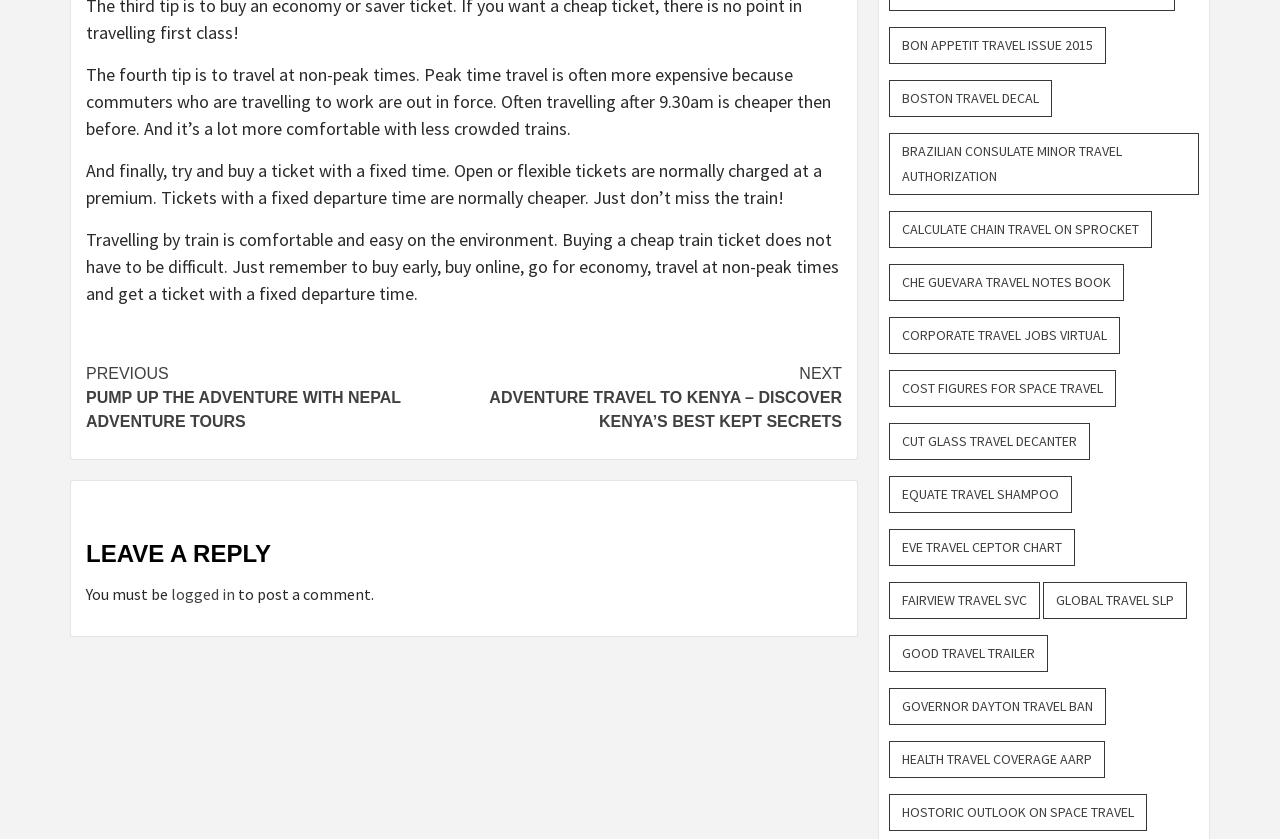Can you identify the bounding box coordinates of the clickable region needed to carry out this instruction: 'Click on 'PREVIOUS PUMP UP THE ADVENTURE WITH NEPAL ADVENTURE TOURS''? The coordinates should be four float numbers within the range of 0 to 1, stated as [left, top, right, bottom].

[0.067, 0.431, 0.362, 0.517]